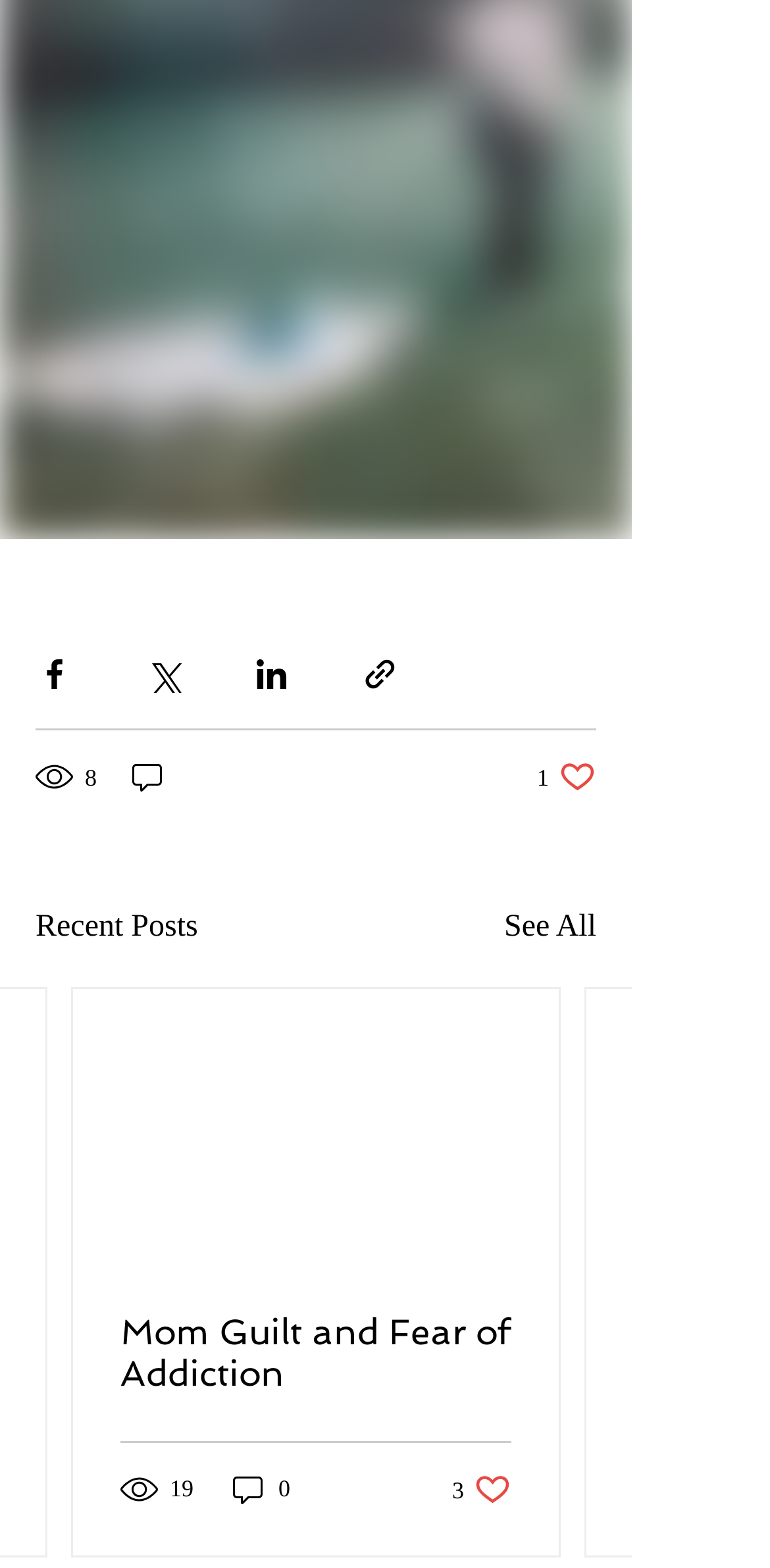Provide the bounding box coordinates for the area that should be clicked to complete the instruction: "Like the post".

[0.587, 0.938, 0.664, 0.962]